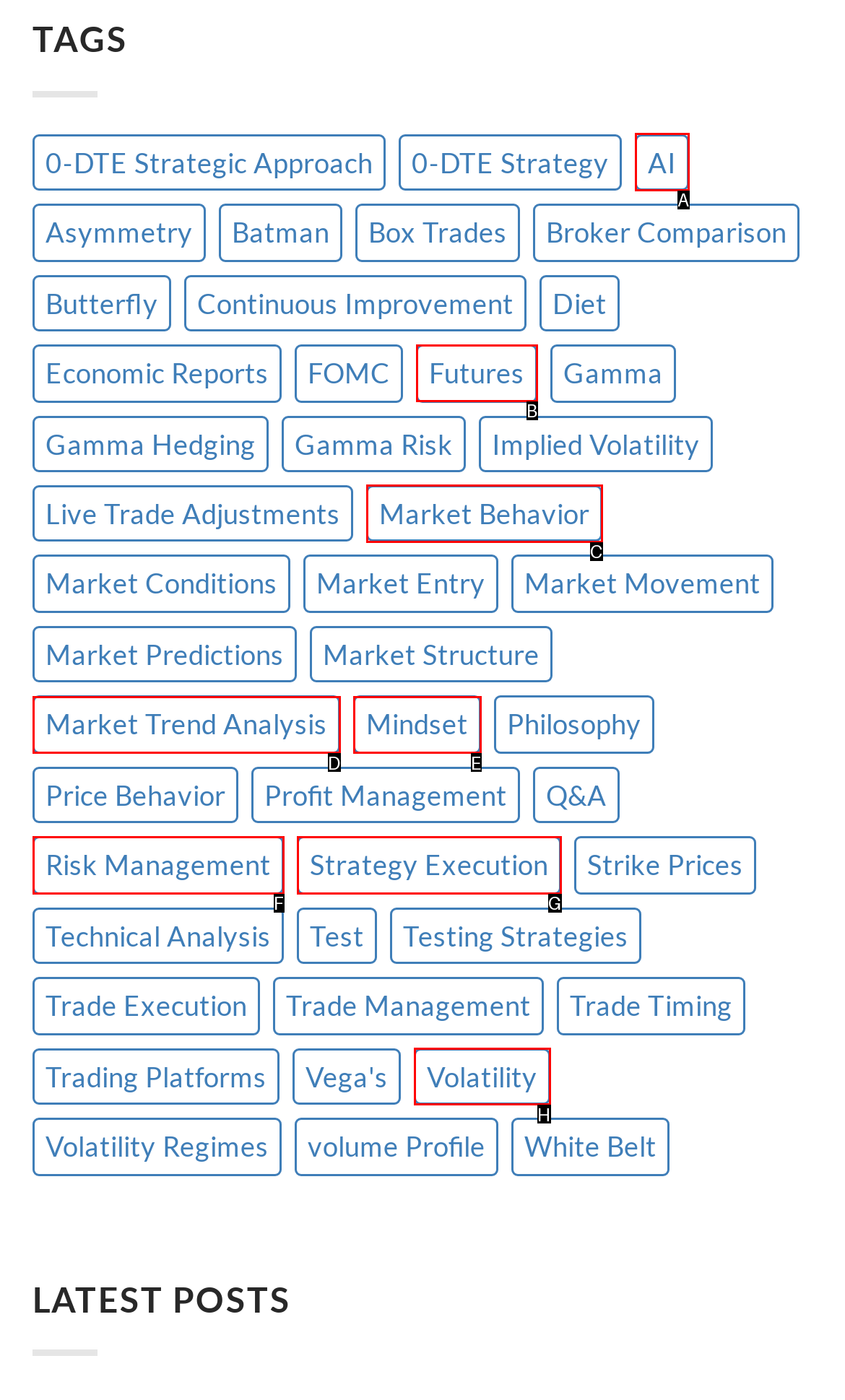Which UI element corresponds to this description: AI
Reply with the letter of the correct option.

A